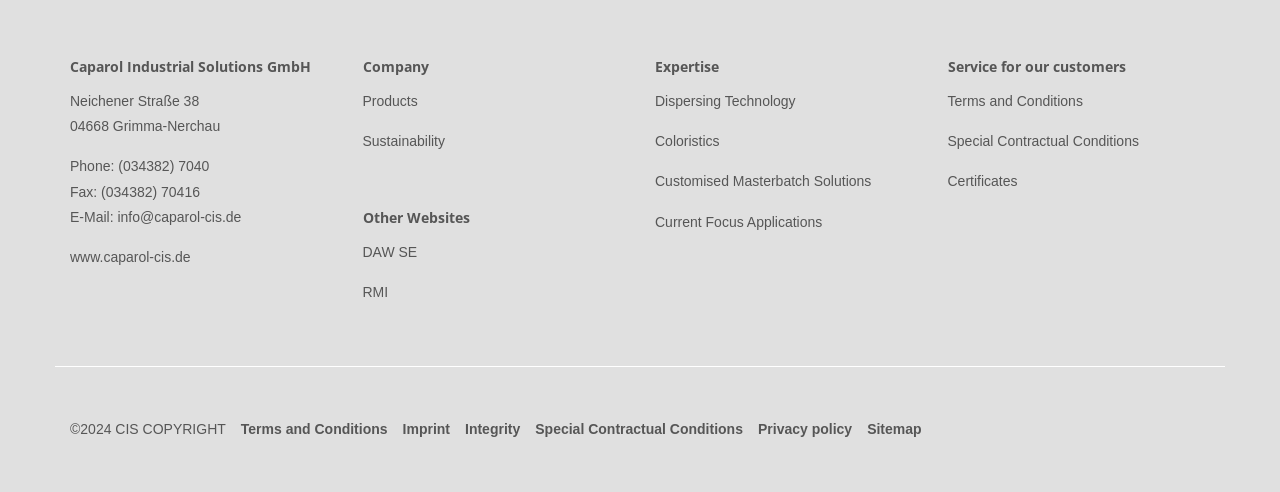Identify the bounding box coordinates of the clickable region required to complete the instruction: "Visit the company website". The coordinates should be given as four float numbers within the range of 0 and 1, i.e., [left, top, right, bottom].

[0.055, 0.506, 0.149, 0.538]